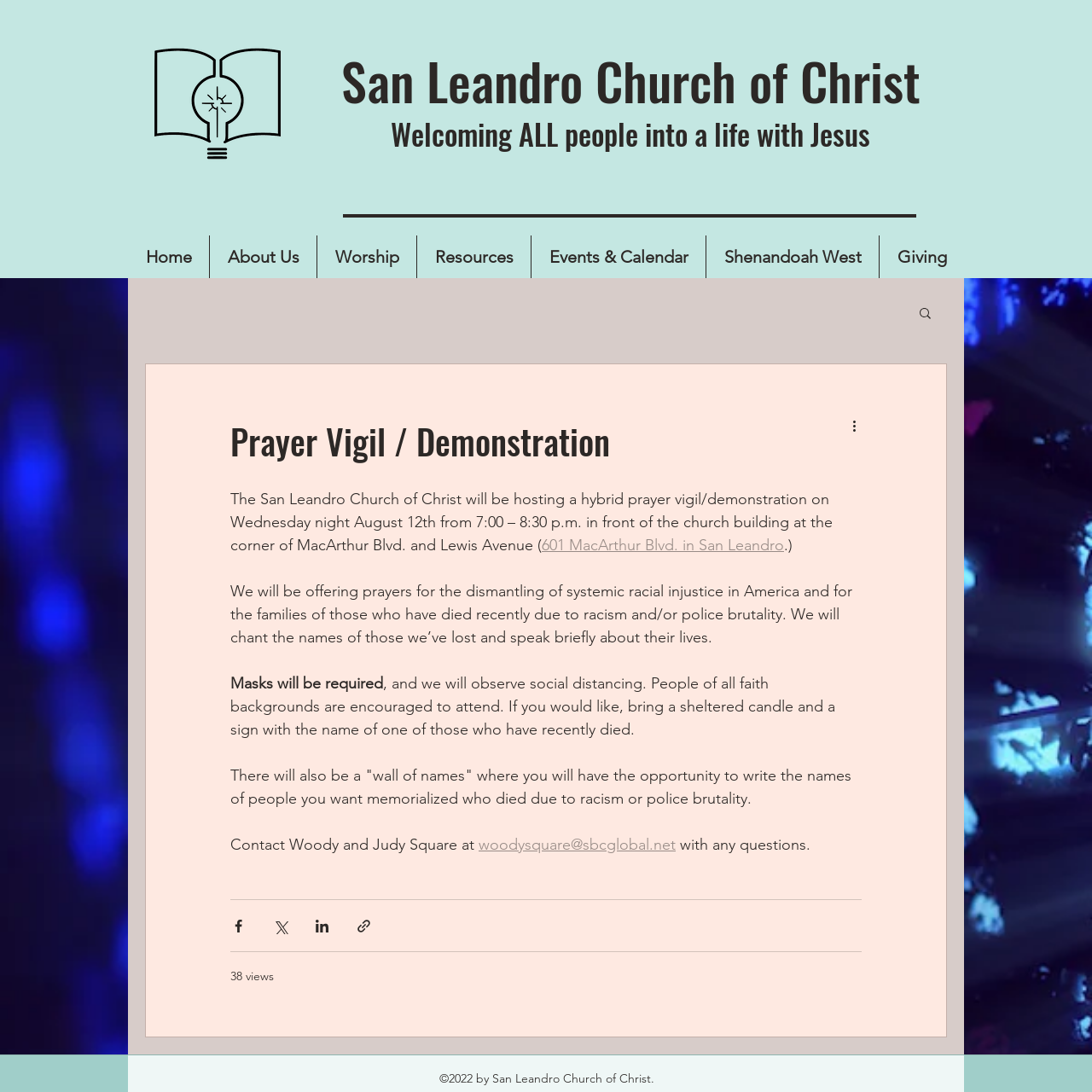Please identify the bounding box coordinates of the element I should click to complete this instruction: 'Read more about the prayer vigil/demonstration'. The coordinates should be given as four float numbers between 0 and 1, like this: [left, top, right, bottom].

[0.211, 0.38, 0.744, 0.427]